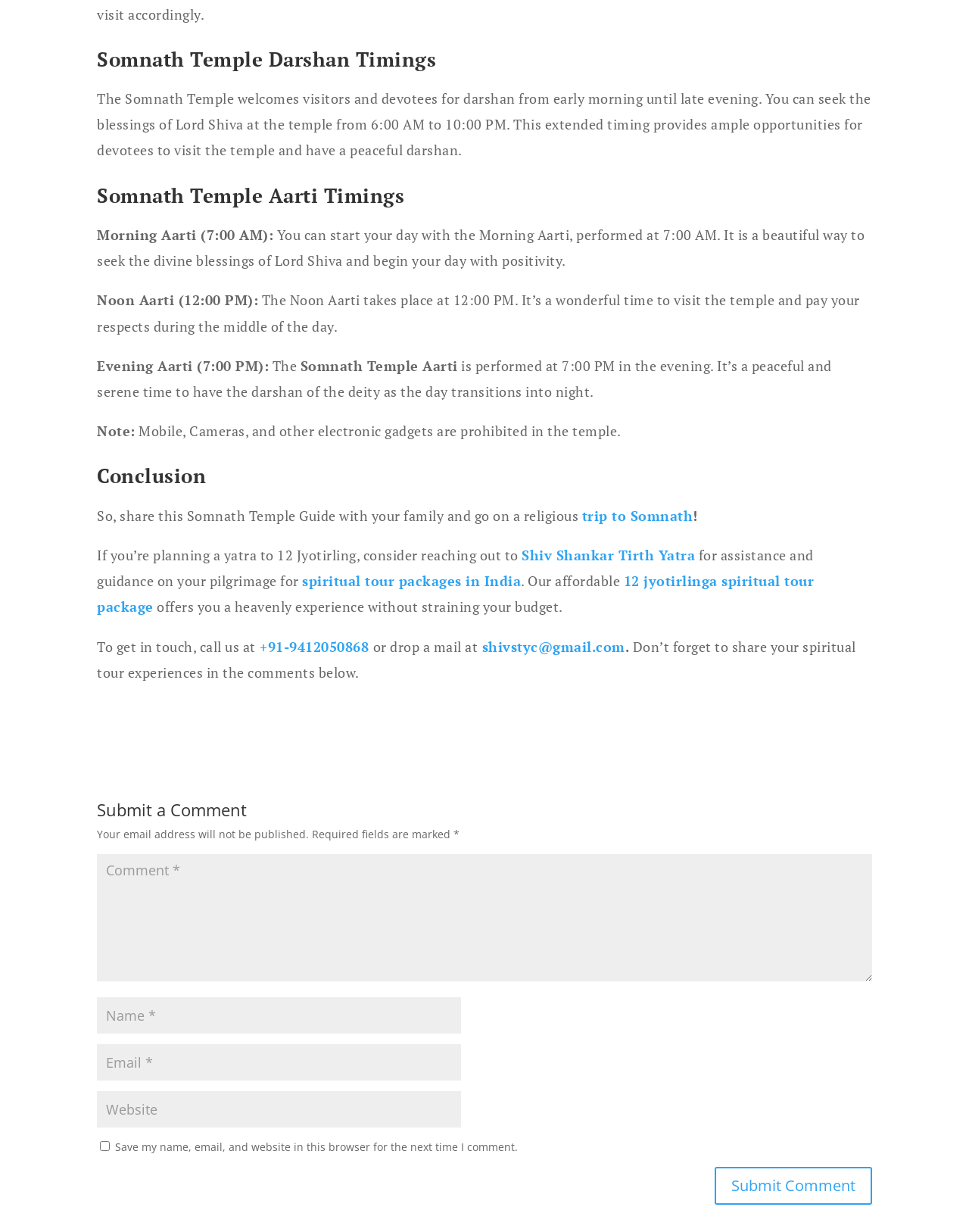How many Aartis are performed at Somnath Temple?
Using the details shown in the screenshot, provide a comprehensive answer to the question.

The webpage mentions three Aartis performed at Somnath Temple: Morning Aarti at 7:00 AM, Noon Aarti at 12:00 PM, and Evening Aarti at 7:00 PM.